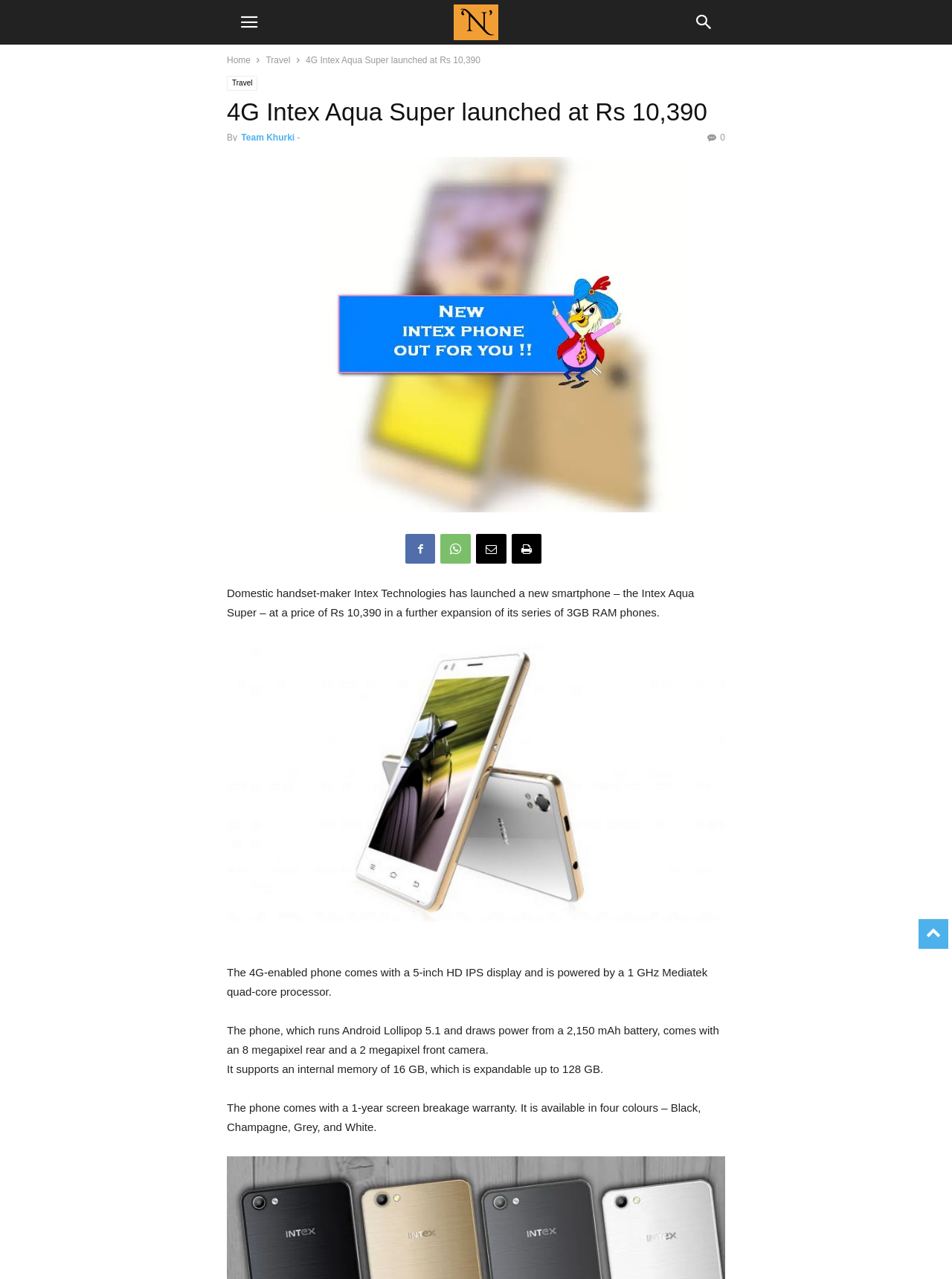Locate the coordinates of the bounding box for the clickable region that fulfills this instruction: "Click the 'to-top' link".

[0.965, 0.719, 0.996, 0.731]